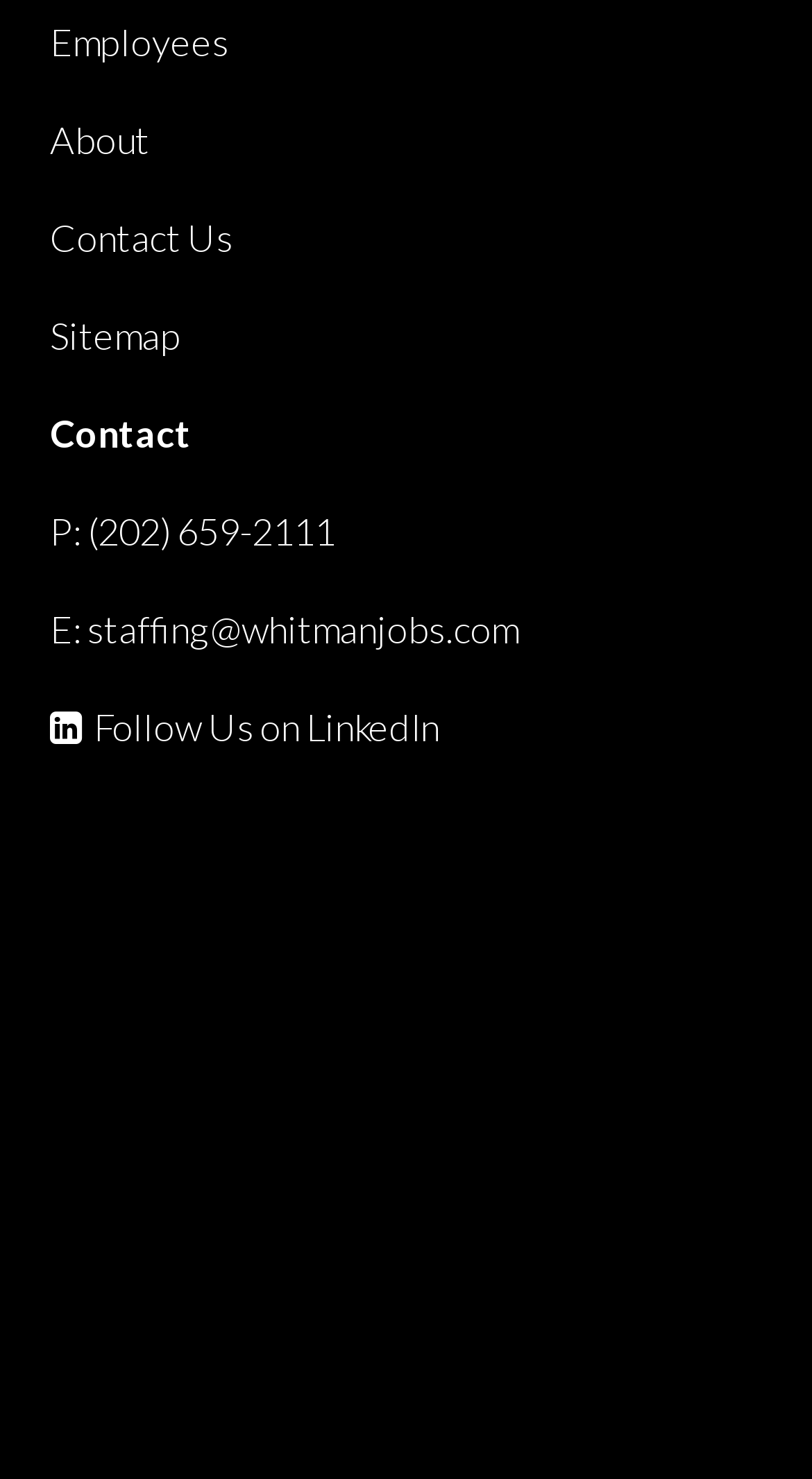Given the element description "alt="Best Pros in Town"", identify the bounding box of the corresponding UI element.

[0.641, 0.905, 0.872, 0.936]